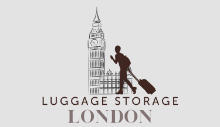Provide an in-depth description of the image you see.

The image features an elegant logo for "Luggage Storage London," prominently showcasing a silhouette of a person carrying a suitcase against a stylized depiction of London's iconic Big Ben clock tower. The design exudes a sense of travel and convenience, reflecting the essence of luggage storage services available in the city. Below the illustration, the words "Luggage Storage" are boldly printed in all caps, further emphasizing the service focus. The backdrop is subtle, enhancing the logo's prominence and conveying a sense of professionalism and reliability. This visual encapsulates the aim of providing travelers with hassle-free luggage storage solutions while they explore the vibrant city of London.